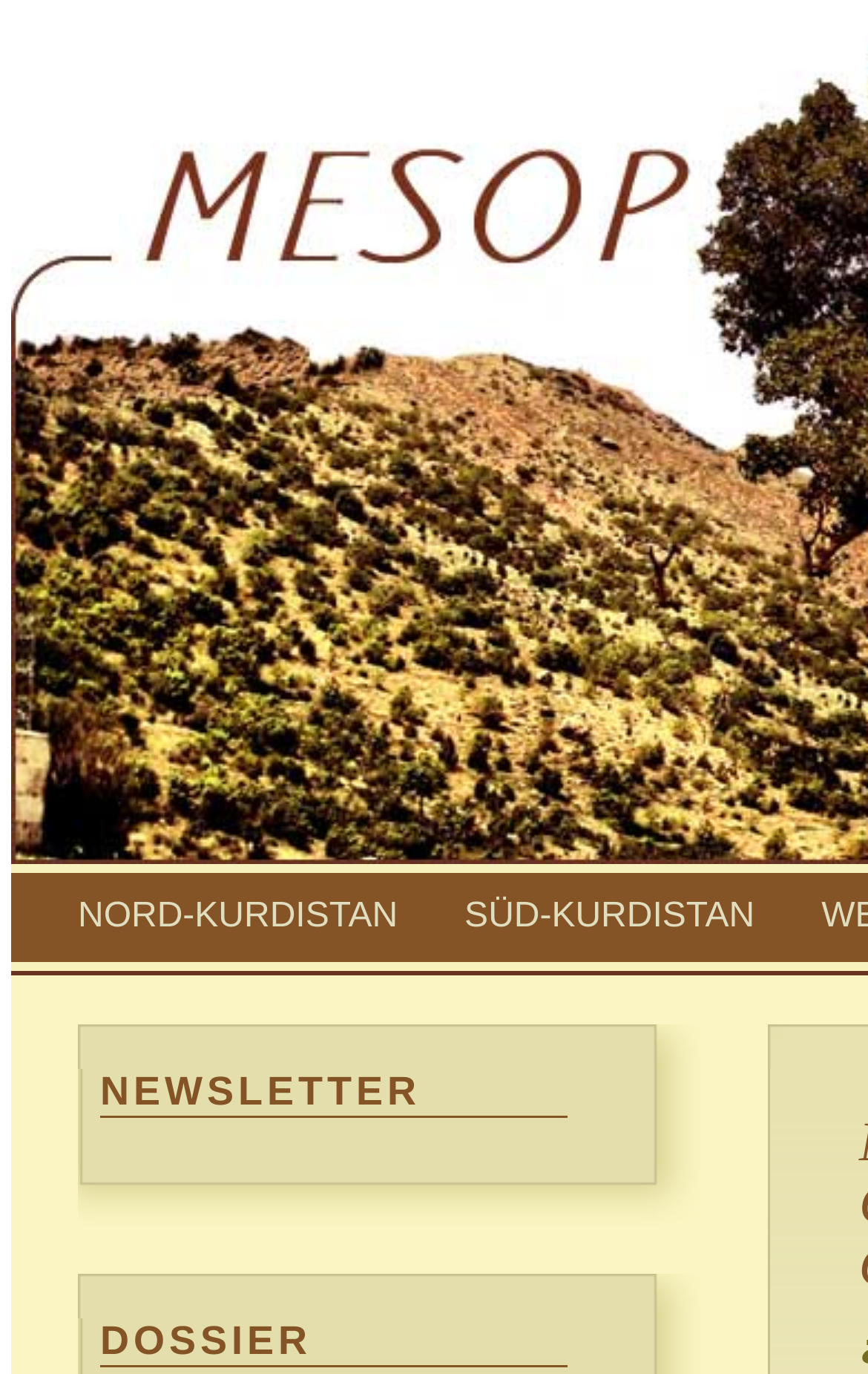Identify the bounding box for the described UI element. Provide the coordinates in (top-left x, top-left y, bottom-right x, bottom-right y) format with values ranging from 0 to 1: Nord-Kurdistan

[0.09, 0.653, 0.458, 0.681]